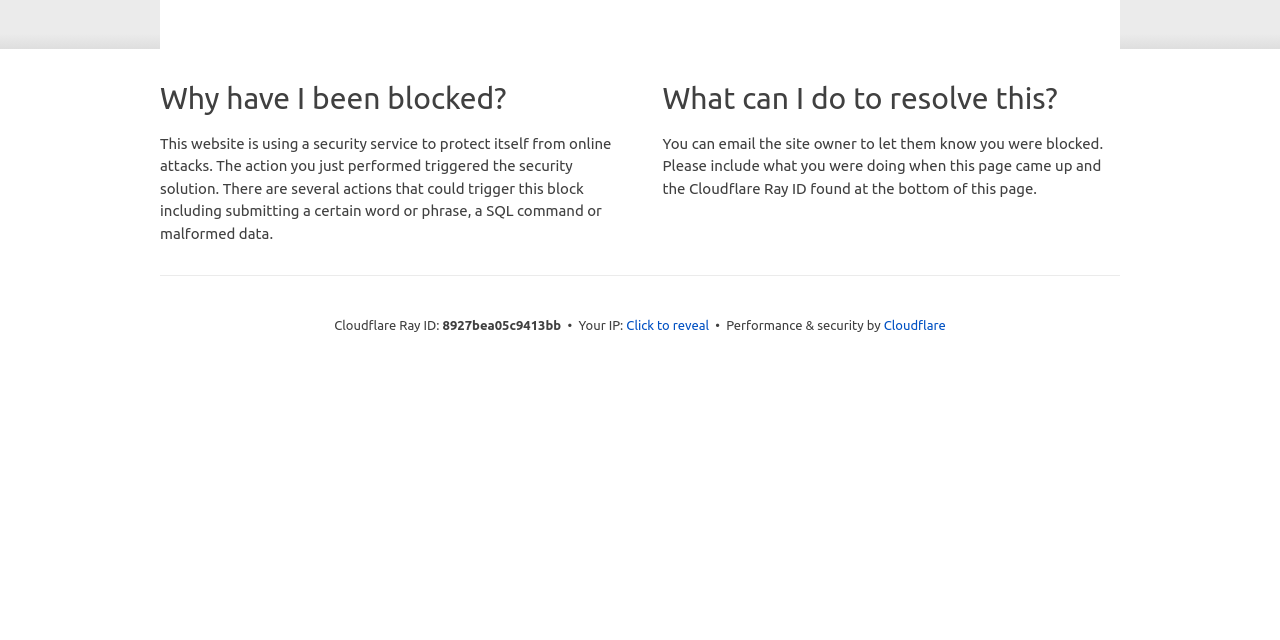Identify the bounding box for the given UI element using the description provided. Coordinates should be in the format (top-left x, top-left y, bottom-right x, bottom-right y) and must be between 0 and 1. Here is the description: Cloudflare

[0.69, 0.498, 0.739, 0.52]